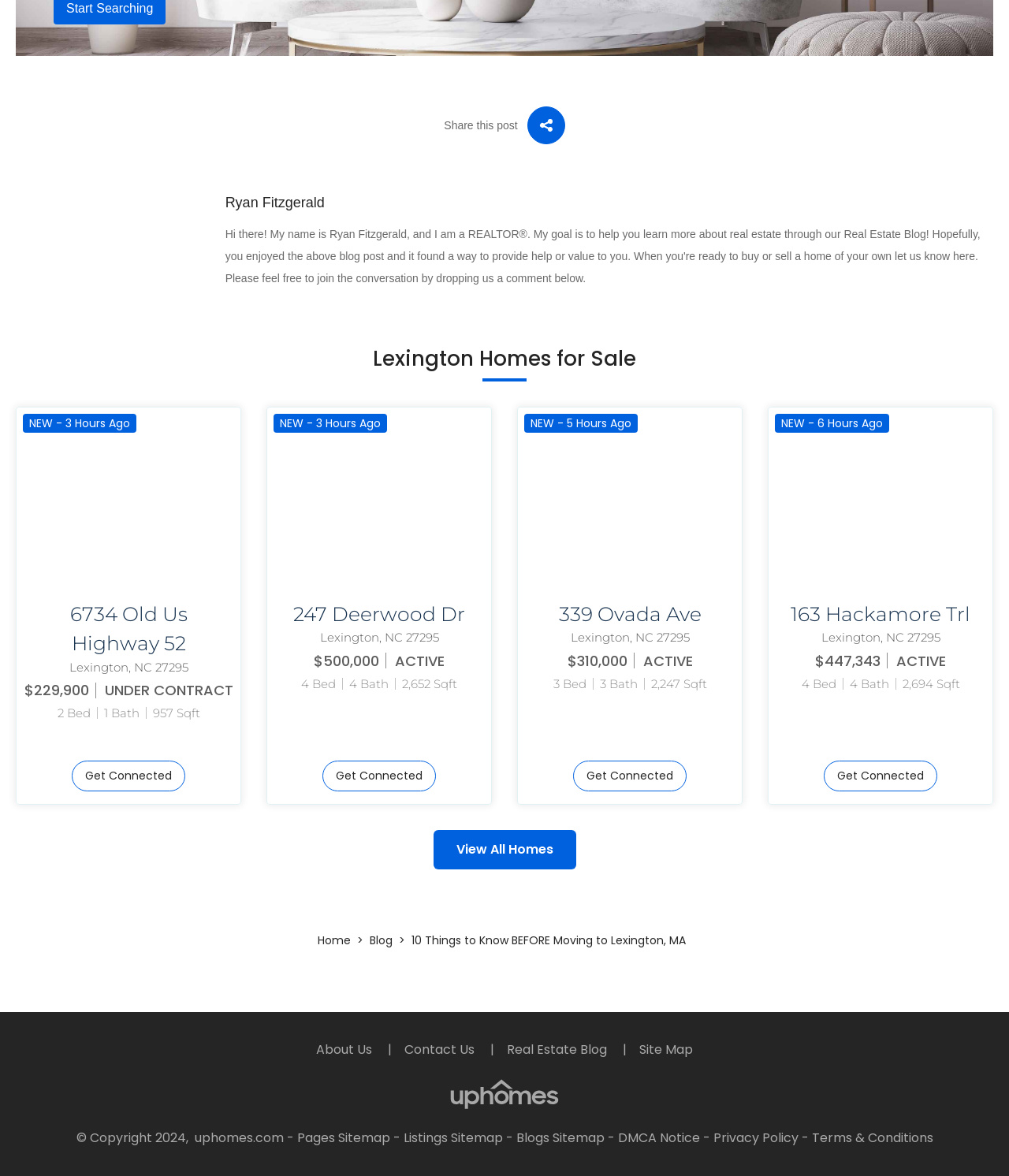Highlight the bounding box coordinates of the region I should click on to meet the following instruction: "Click on the 'Università di Cagliari' link".

None